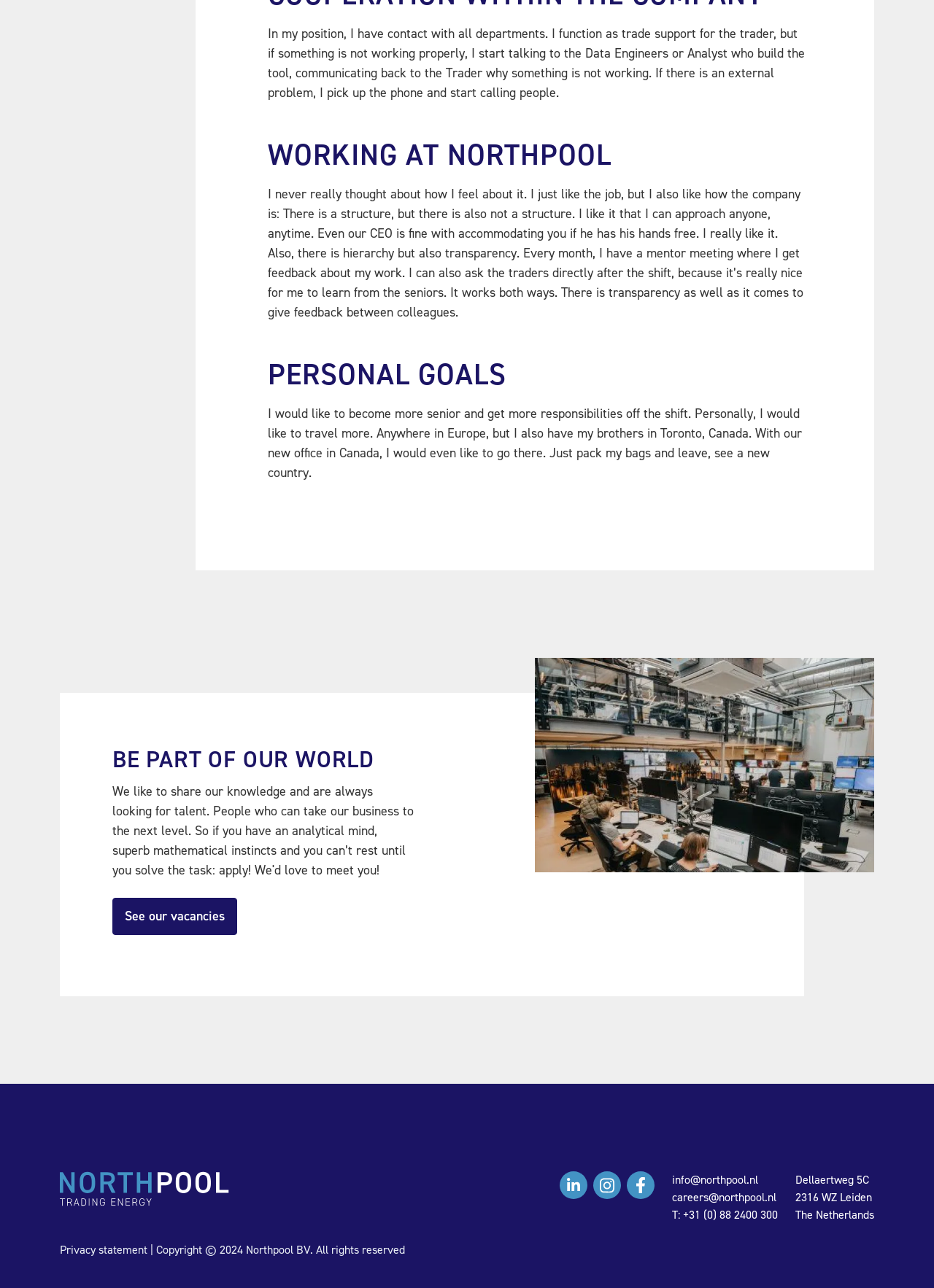Determine the bounding box coordinates for the HTML element described here: "Privacy statement".

[0.064, 0.964, 0.158, 0.976]